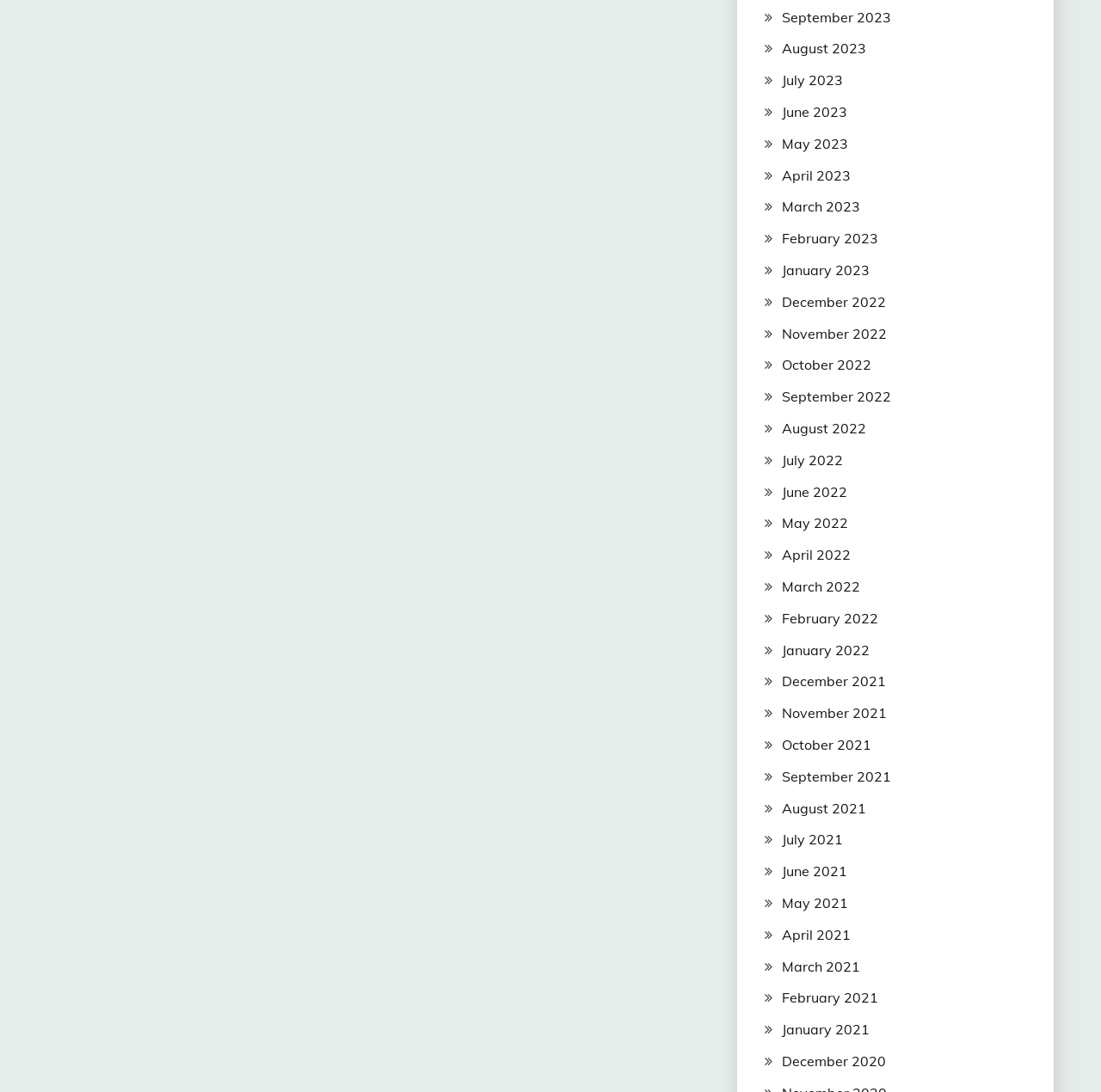Determine the bounding box coordinates for the area that should be clicked to carry out the following instruction: "Check January 2021".

[0.71, 0.935, 0.79, 0.951]